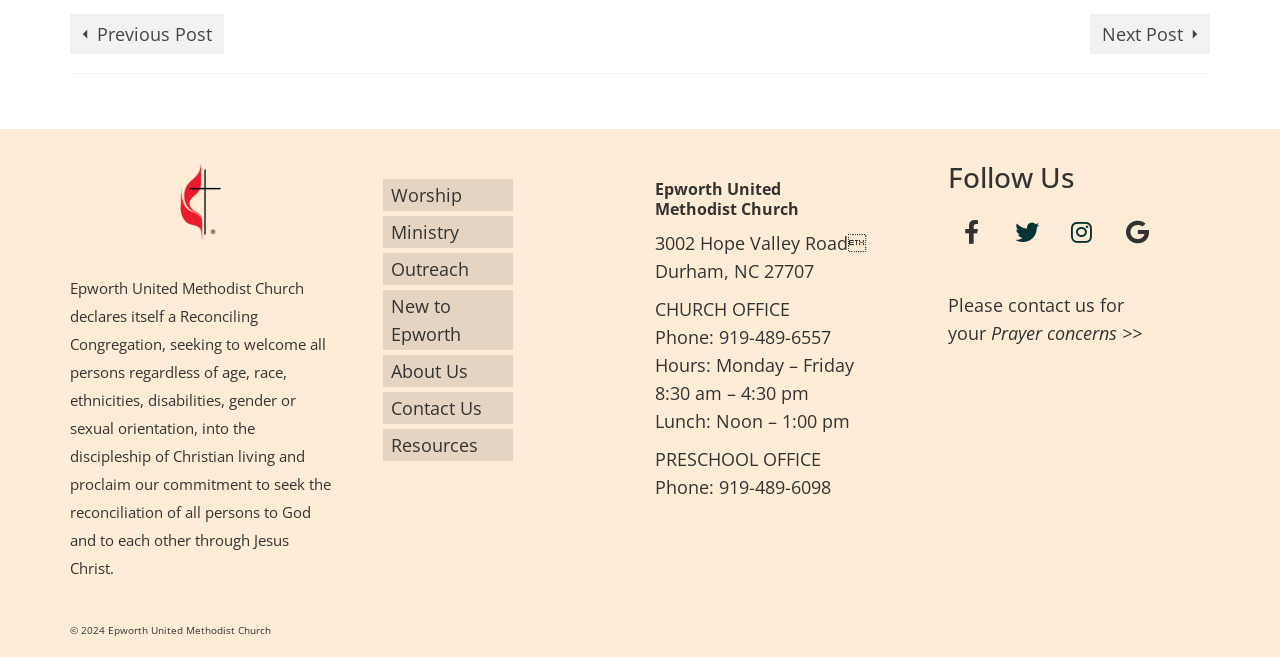Given the element description New to Epworth, identify the bounding box coordinates for the UI element on the webpage screenshot. The format should be (top-left x, top-left y, bottom-right x, bottom-right y), with values between 0 and 1.

[0.299, 0.441, 0.4, 0.533]